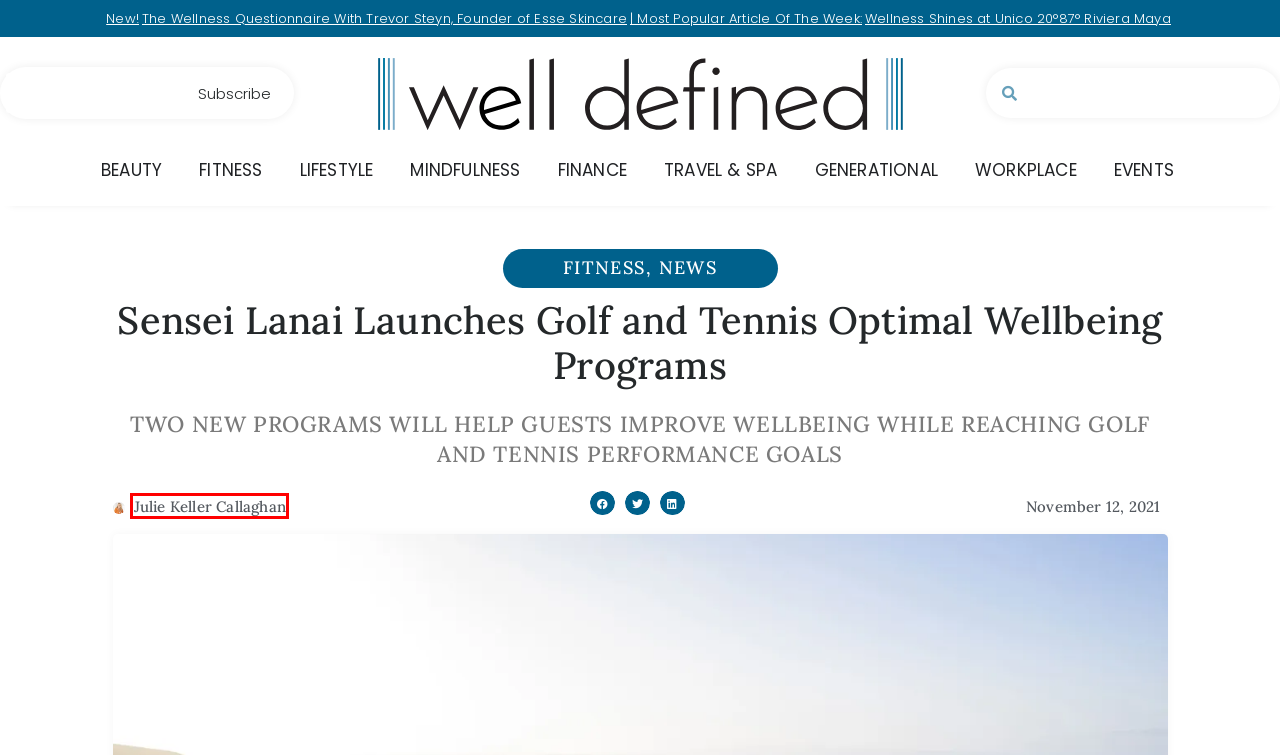Examine the screenshot of the webpage, which includes a red bounding box around an element. Choose the best matching webpage description for the page that will be displayed after clicking the element inside the red bounding box. Here are the candidates:
A. Beauty - Well Defined
B. Julie Keller Callaghan - Well Defined
C. Fitness - Well Defined
D. Generational - Well Defined
E. Wellness Shines at Unico 20°87° Riviera Maya - Well Defined 2024
F. News - Well Defined
G. Workplace - Well Defined
H. Mindfulness - Well Defined

B